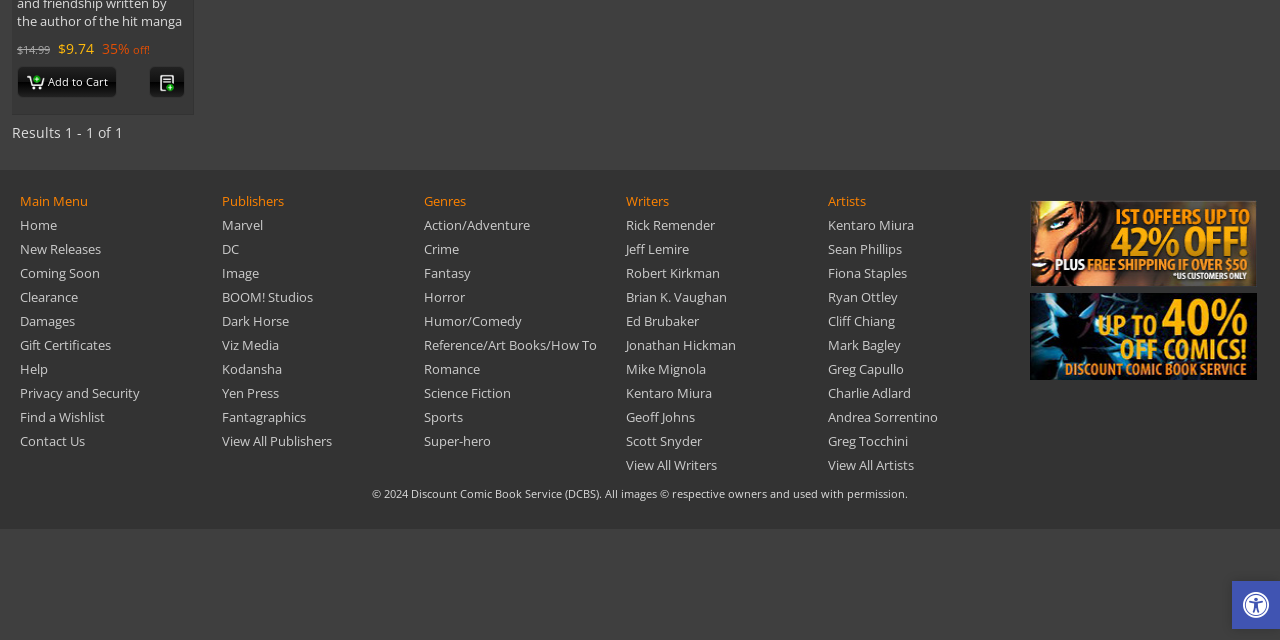Find the bounding box coordinates for the HTML element described in this sentence: "Super-hero". Provide the coordinates as four float numbers between 0 and 1, in the format [left, top, right, bottom].

[0.331, 0.675, 0.384, 0.703]